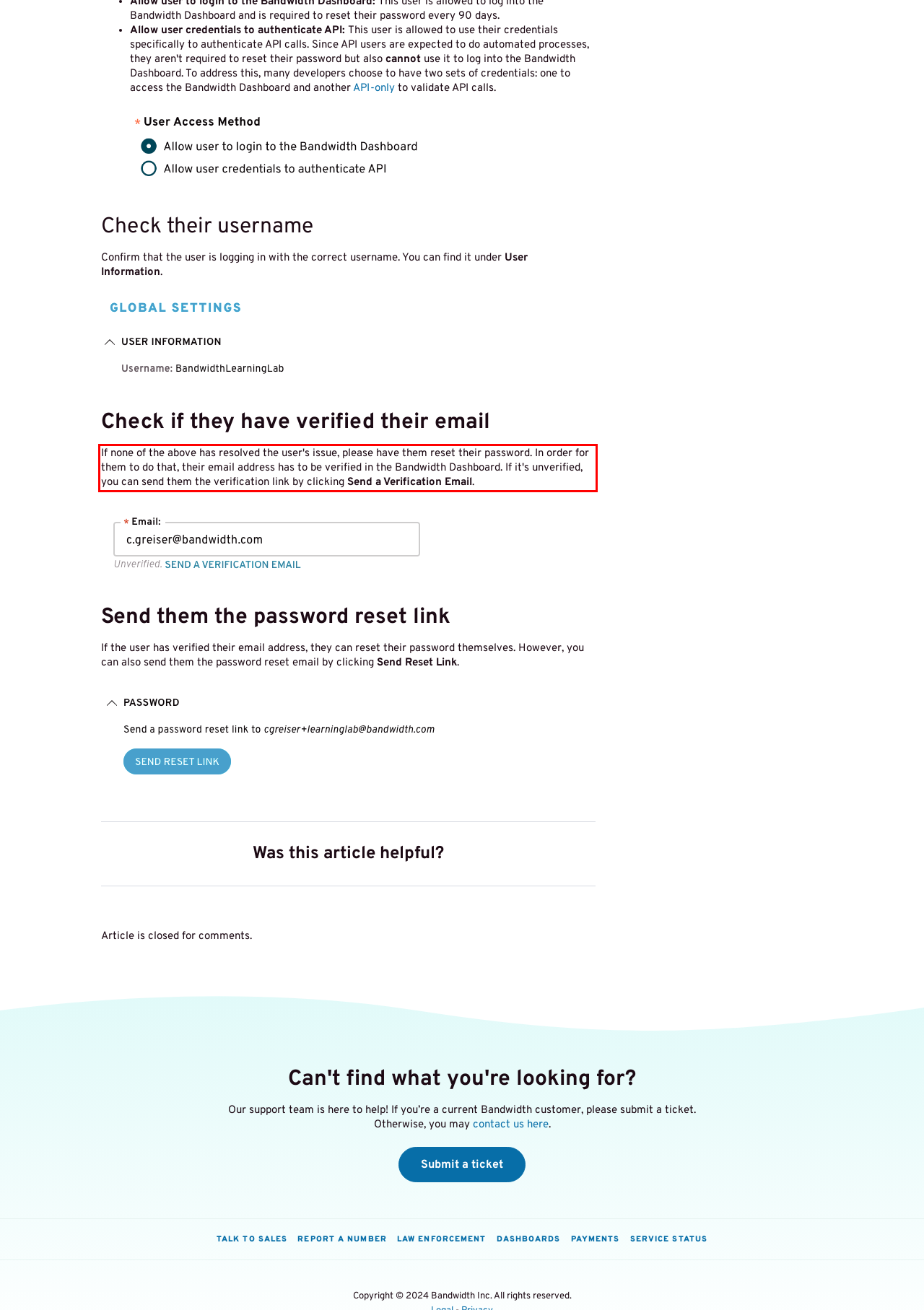Please perform OCR on the text content within the red bounding box that is highlighted in the provided webpage screenshot.

If none of the above has resolved the user's issue, please have them reset their password. In order for them to do that, their email address has to be verified in the Bandwidth Dashboard. If it's unverified, you can send them the verification link by clicking Send a Verification Email.